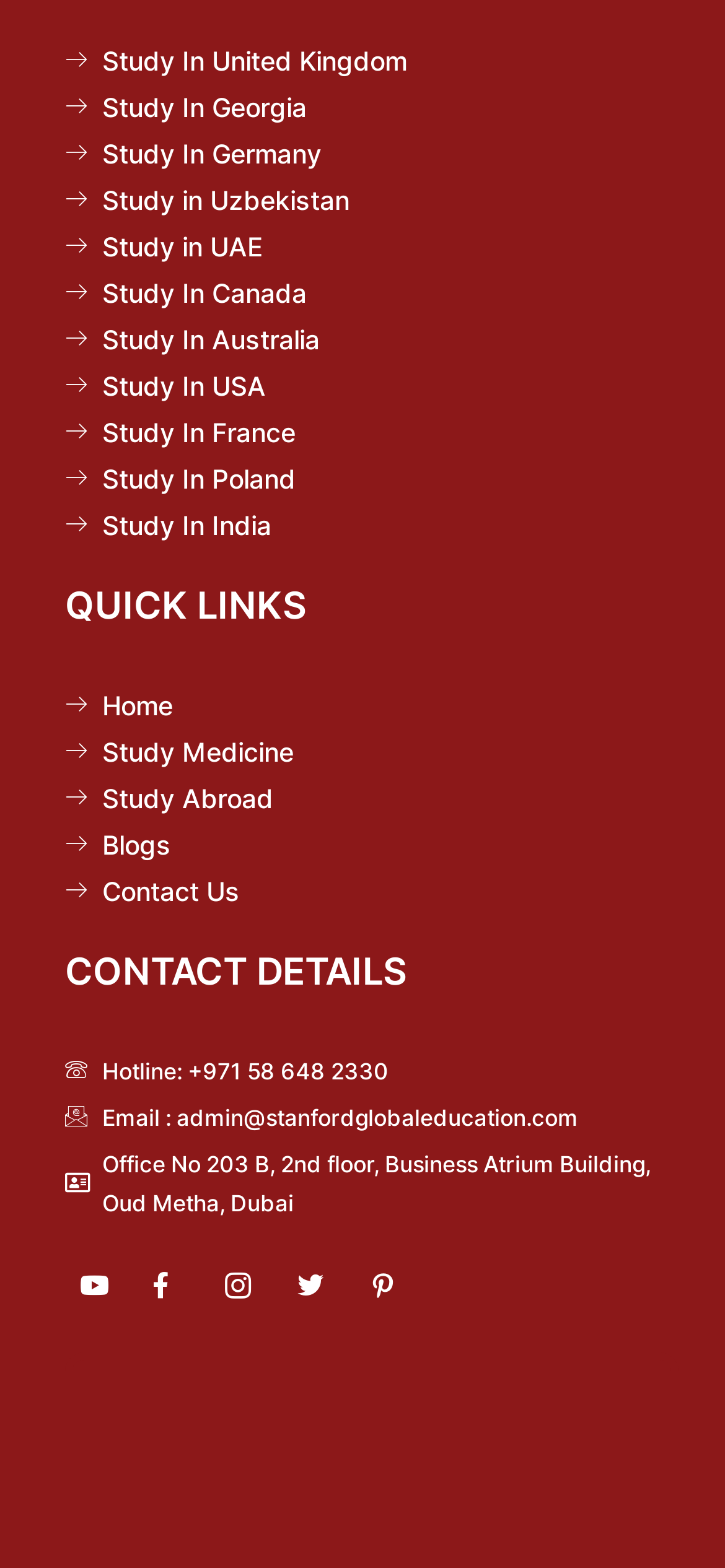What countries are listed for studying abroad?
Refer to the image and provide a detailed answer to the question.

By examining the links on the webpage, I found that there are multiple countries listed for studying abroad, including the United Kingdom, Georgia, Germany, Uzbekistan, UAE, Canada, Australia, USA, France, Poland, and India.